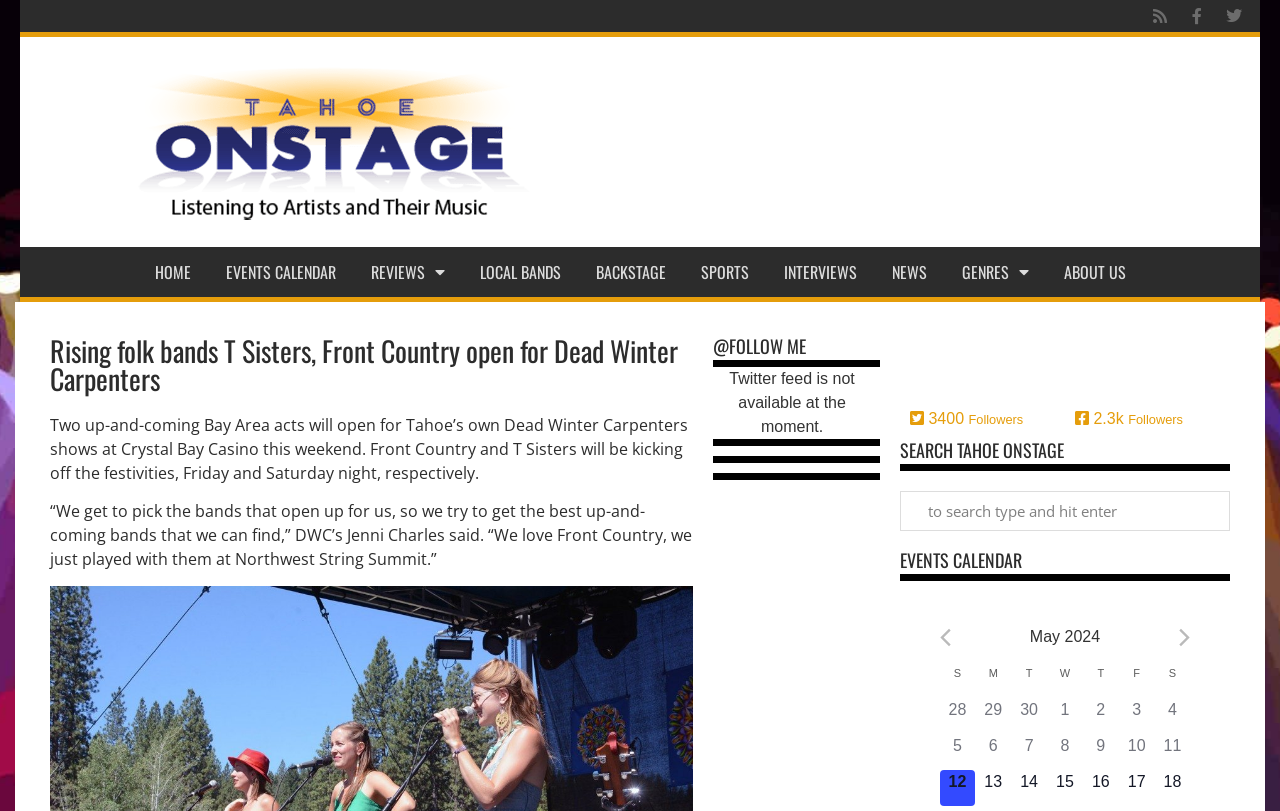Locate the bounding box coordinates of the clickable region to complete the following instruction: "visit the home page."

None